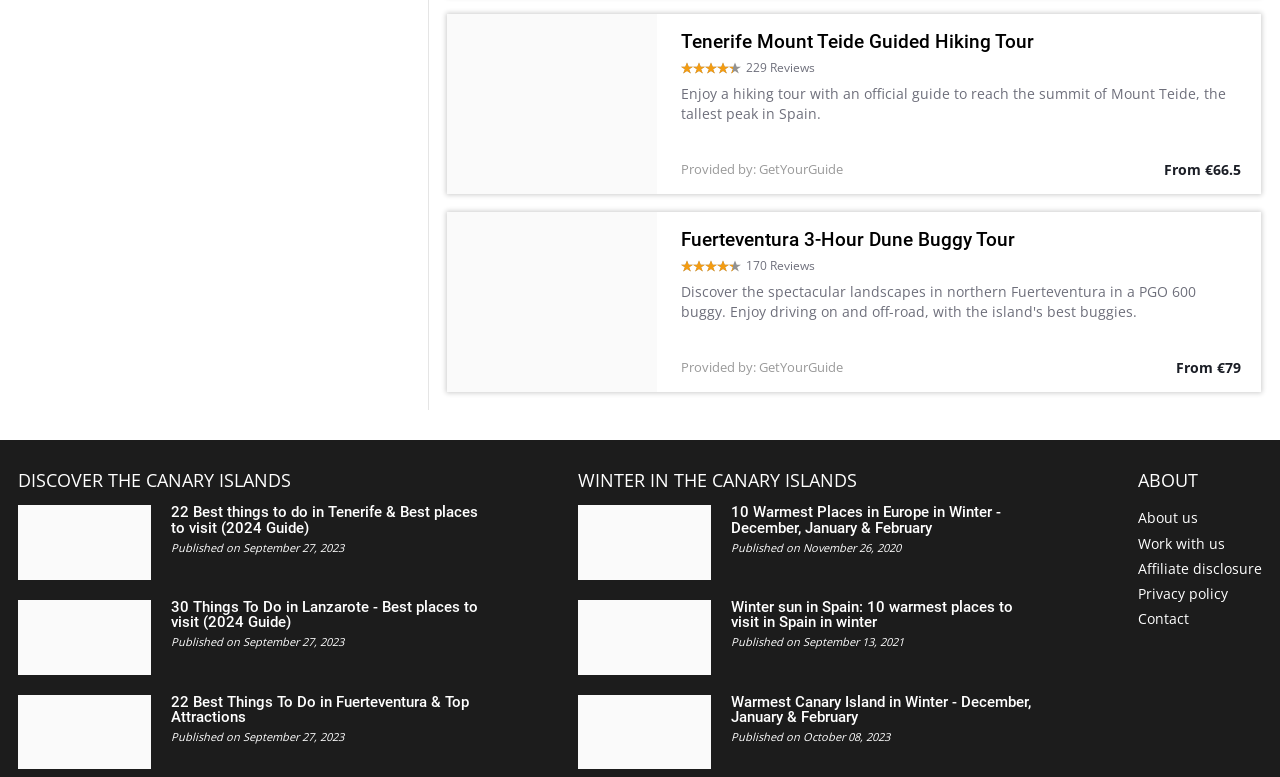Please locate the bounding box coordinates of the region I need to click to follow this instruction: "Learn about Winter in the Canary Islands".

[0.452, 0.603, 0.67, 0.634]